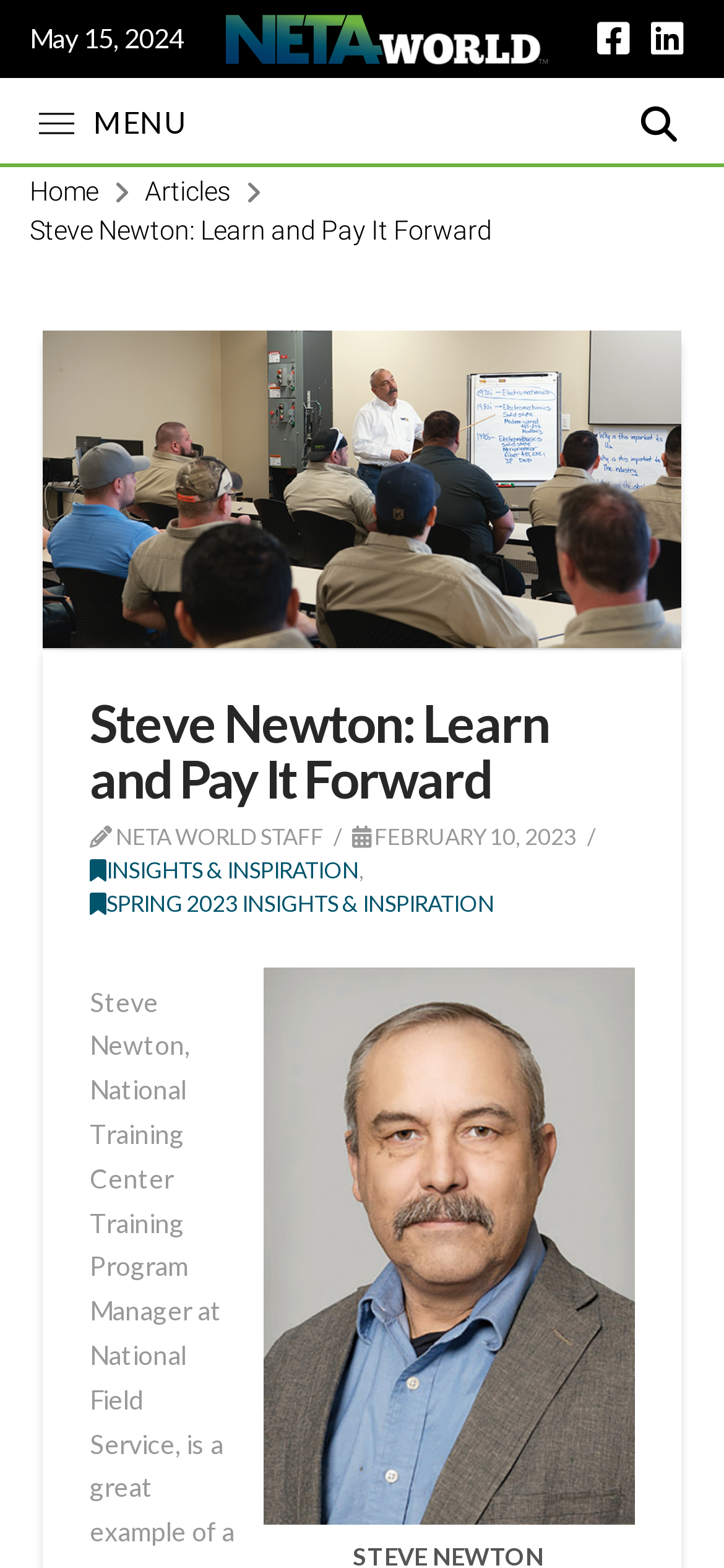Create an elaborate caption for the webpage.

The webpage is about Steve Newton, a veteran who is making the most of his service. At the top left of the page, there is a date "May 15, 2024" displayed. Below the date, there is a large image that takes up most of the top section of the page. To the right of the image, there are three social media links. 

On the top right corner, there are two buttons: "Toggle Off Canvas Content" and "Toggle Dropdown Content". The "Toggle Off Canvas Content" button has a label "MENU" and the "Toggle Dropdown Content" button does not have a label. 

Below the top section, there is a breadcrumb navigation menu that lists "Home", "Articles", and the current page "Steve Newton: Learn and Pay It Forward". The current page title "Steve Newton: Learn and Pay It Forward" is also displayed as a heading in the middle of the page. 

Under the heading, there is a subheading "NETA WORLD STAFF" and a date "FEBRUARY 10, 2023". There are also two links "INSIGHTS & INSPIRATION" and "SPRING 2023 INSIGHTS & INSPIRATION" below the subheading.